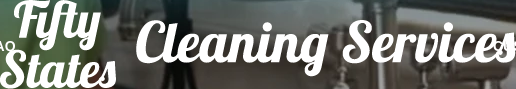What type of services does the company offer?
Please ensure your answer is as detailed and informative as possible.

The caption states that the company offers thorough and detail-oriented cleaning solutions for both homes and businesses, implying that they provide residential and commercial cleaning services.